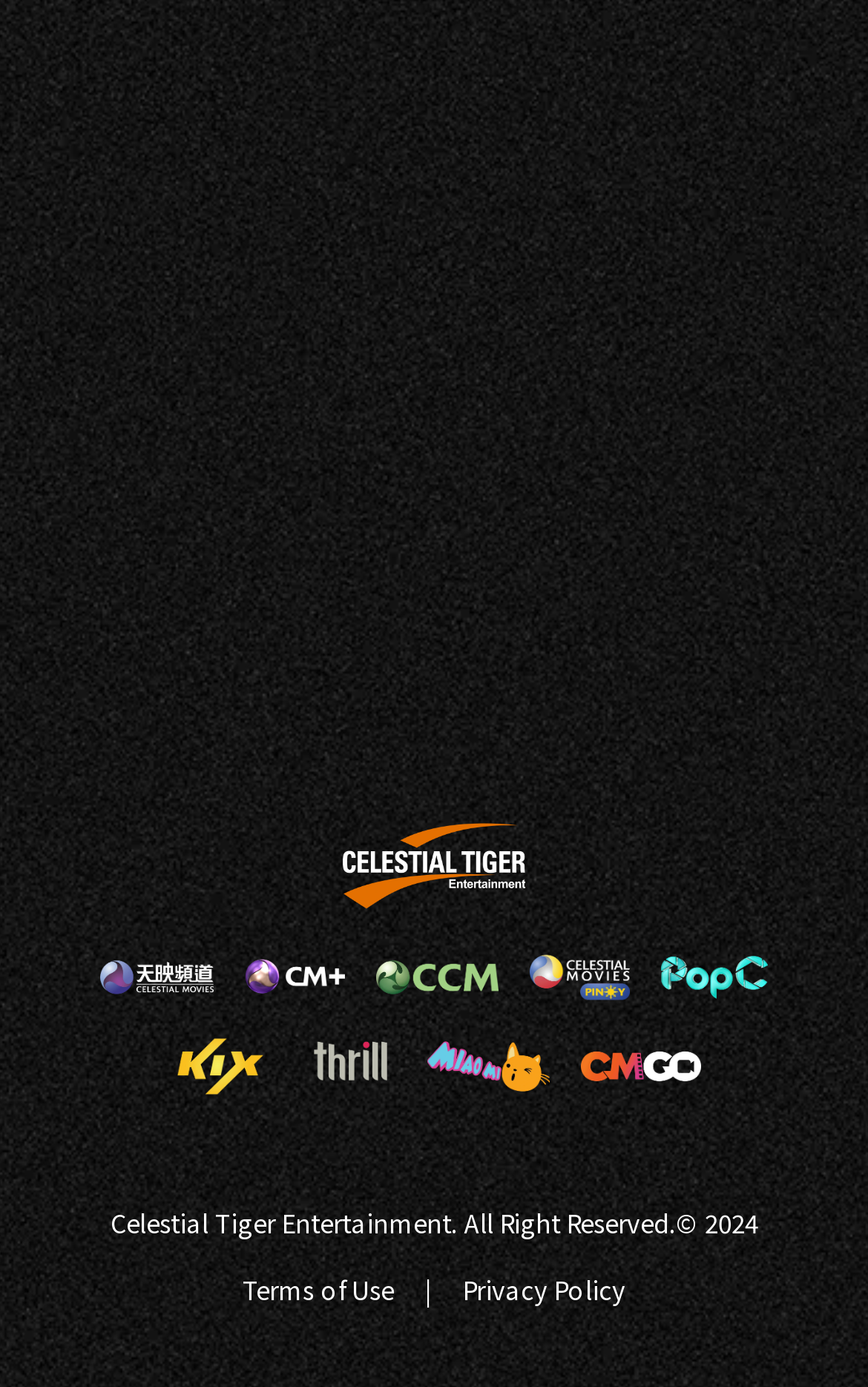Please determine the bounding box coordinates for the element with the description: "Privacy Policy".

[0.533, 0.917, 0.721, 0.943]